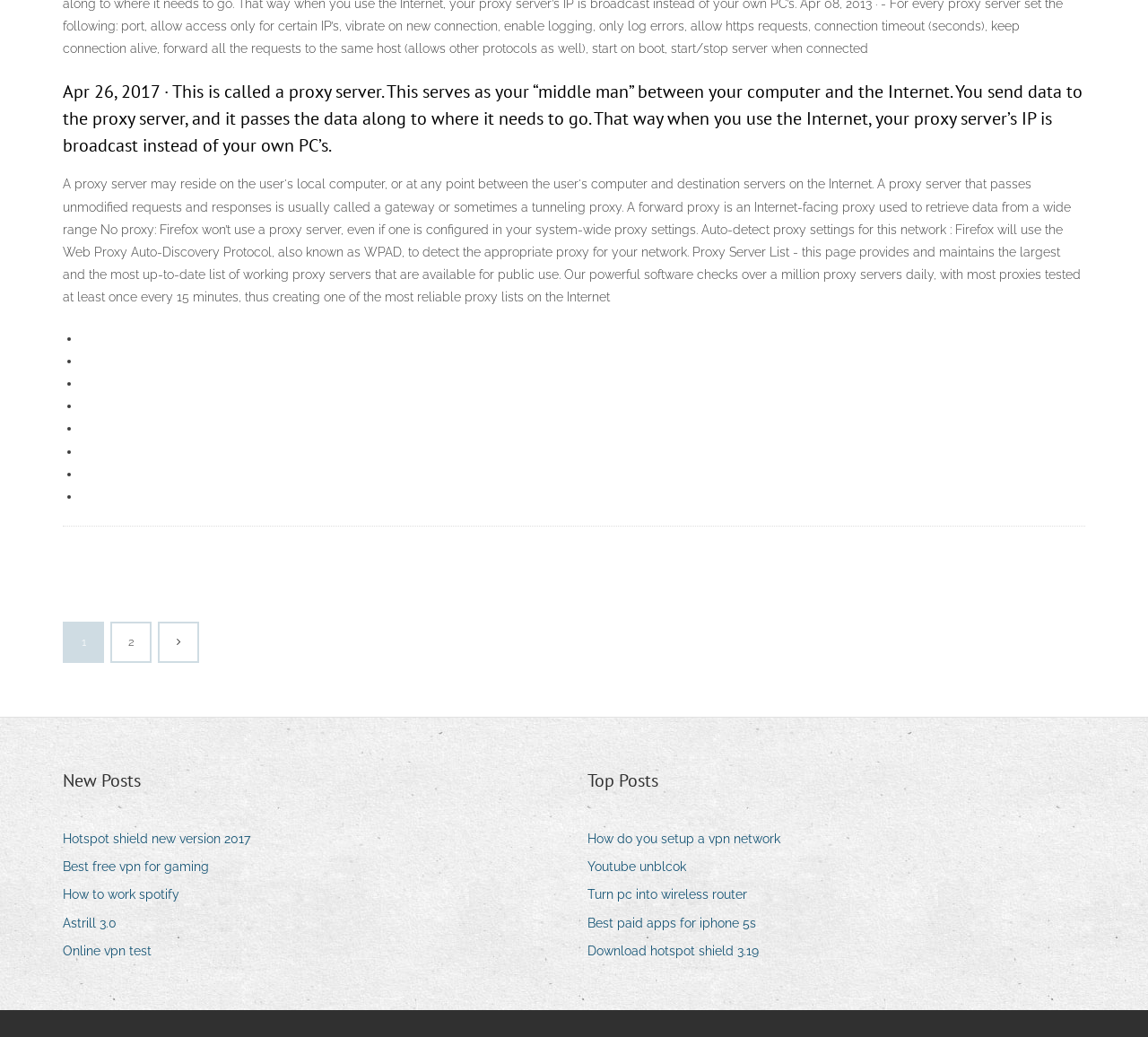Find the bounding box coordinates for the HTML element described as: "Astrill 3.0". The coordinates should consist of four float values between 0 and 1, i.e., [left, top, right, bottom].

[0.055, 0.879, 0.113, 0.902]